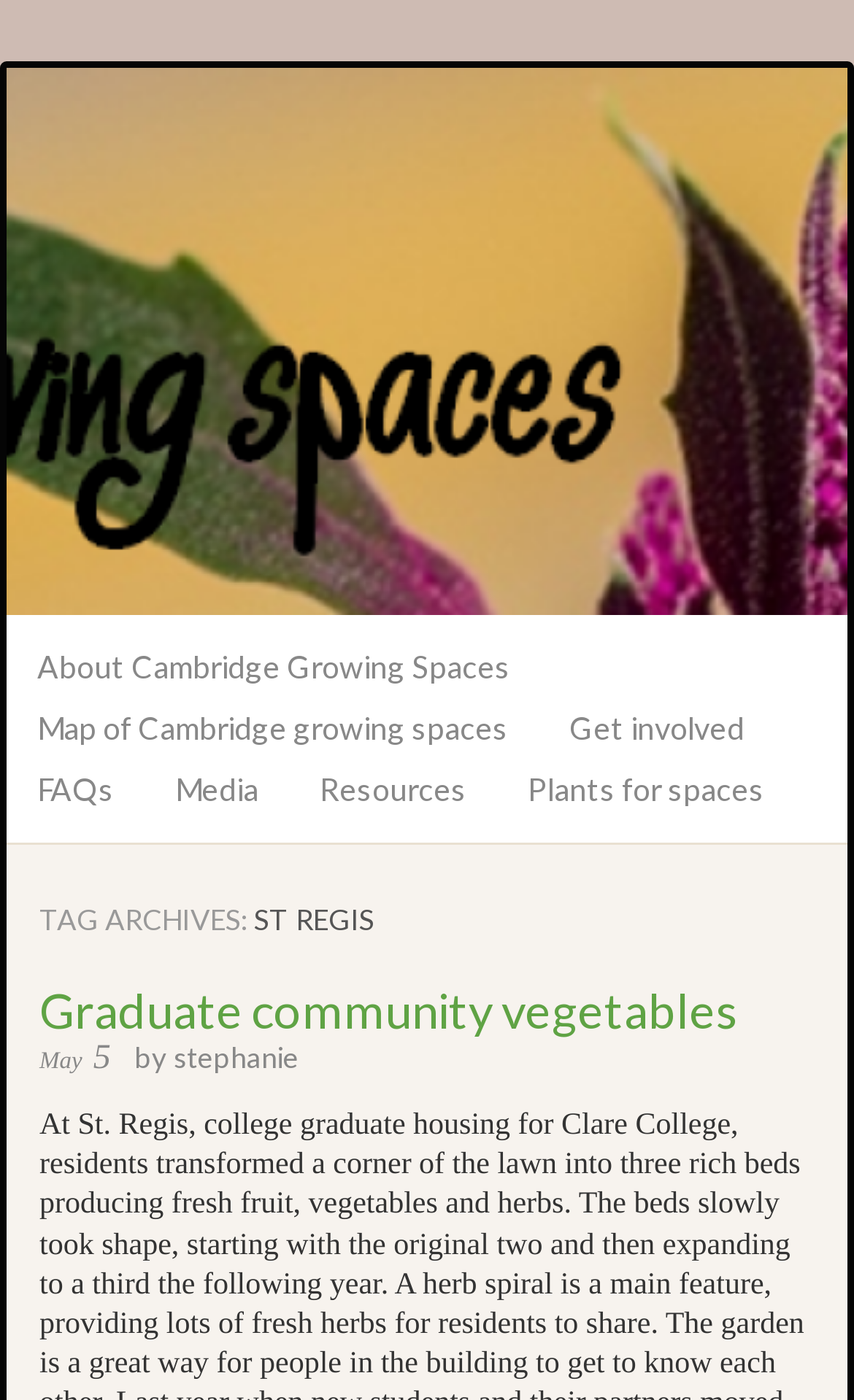Find the bounding box coordinates of the element's region that should be clicked in order to follow the given instruction: "View Businesses For Sale". The coordinates should consist of four float numbers between 0 and 1, i.e., [left, top, right, bottom].

None